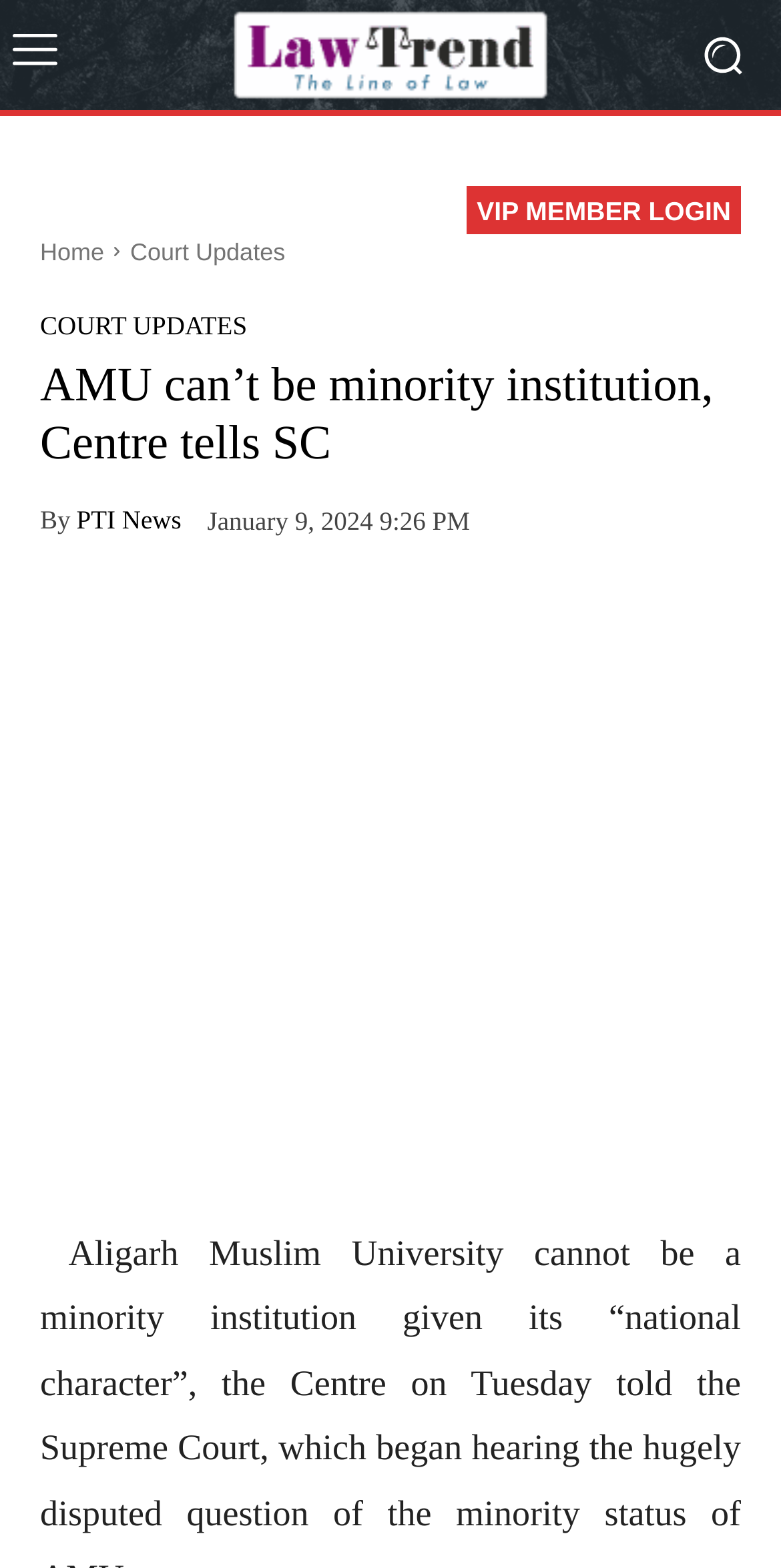Please mark the clickable region by giving the bounding box coordinates needed to complete this instruction: "Go to the Home page".

[0.051, 0.152, 0.133, 0.17]